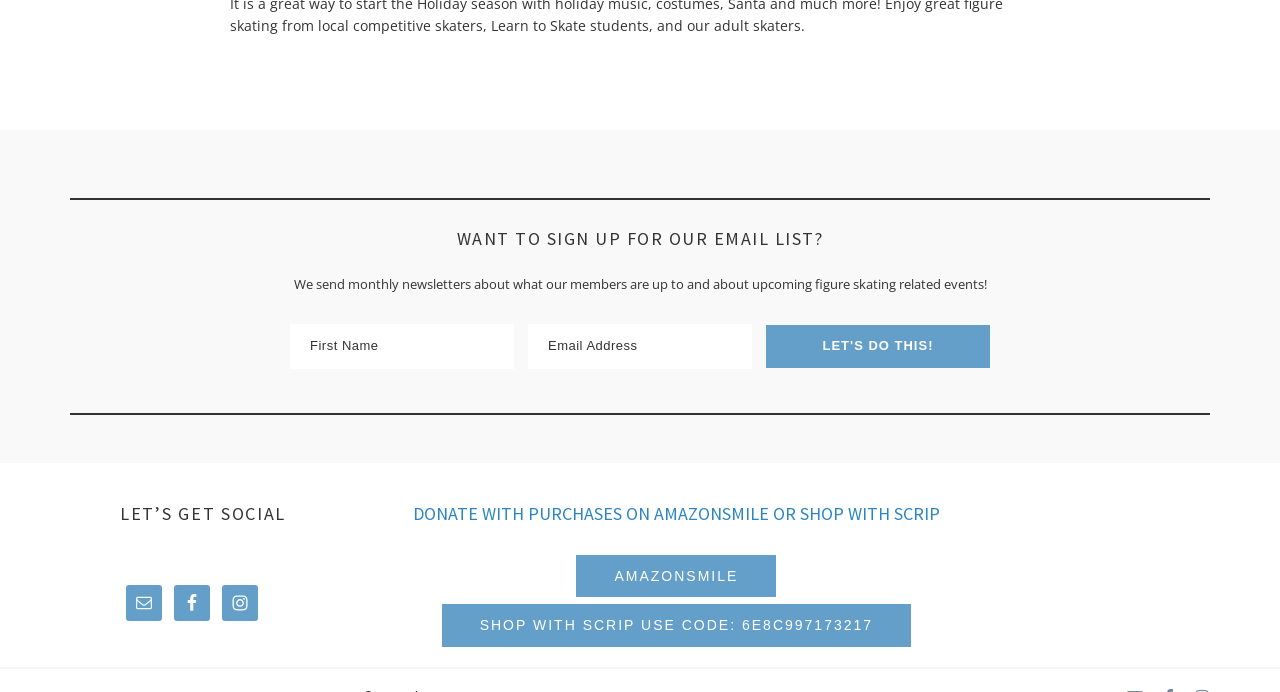Please locate the UI element described by "value="Let's do this!"" and provide its bounding box coordinates.

[0.598, 0.47, 0.773, 0.532]